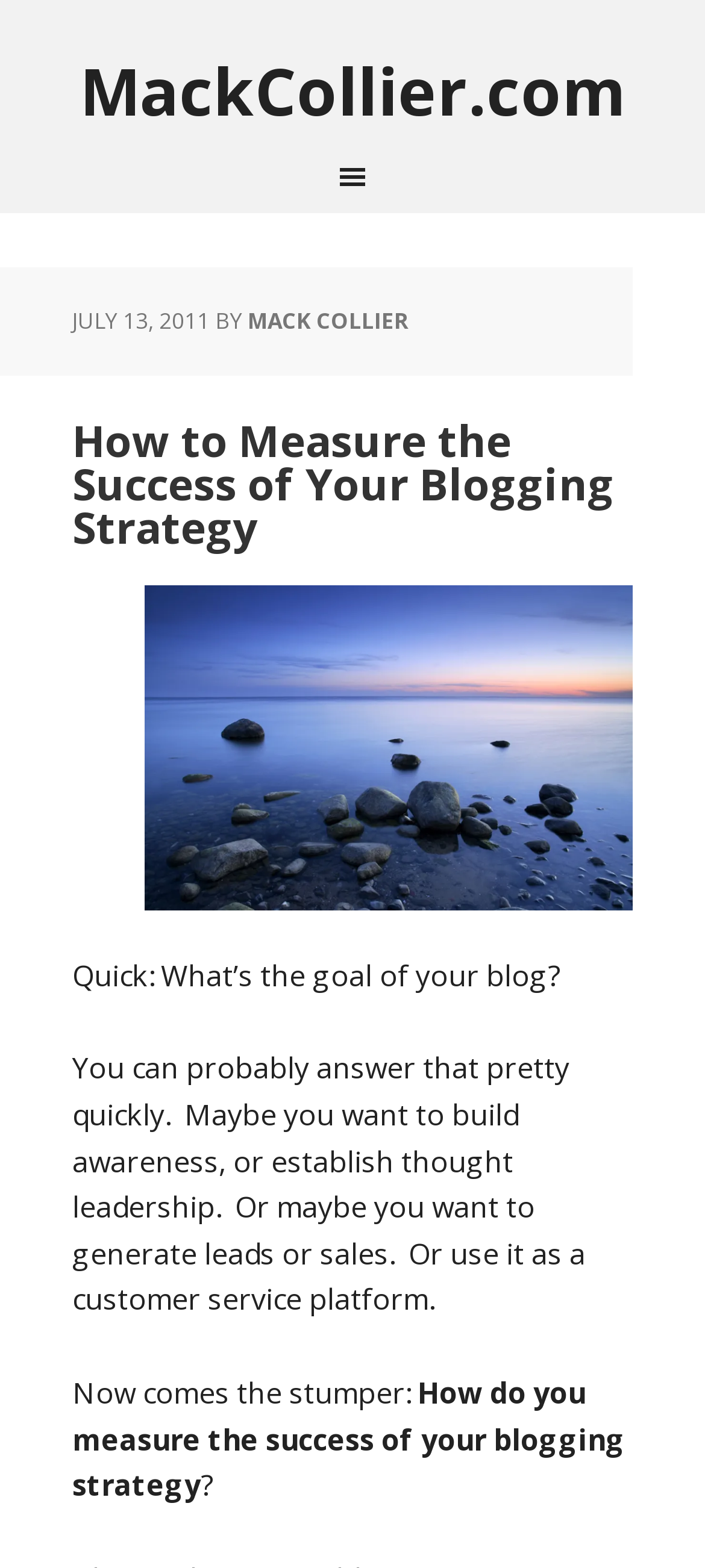What is the blogger asking about measuring?
Based on the image, answer the question with a single word or brief phrase.

The success of blogging strategy